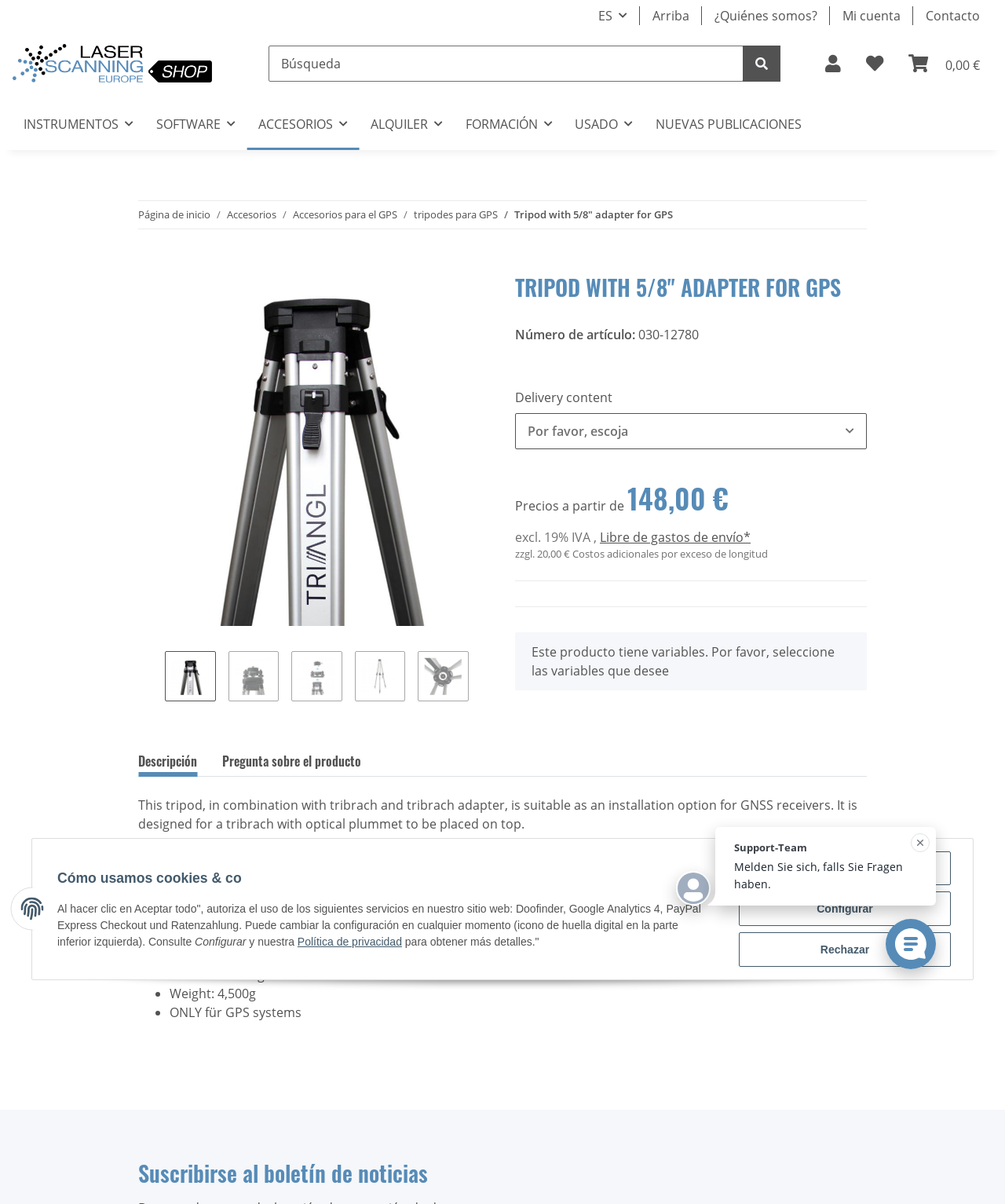What is the minimum useful height of the tripod?
Ensure your answer is thorough and detailed.

I found the minimum useful height of the tripod by looking at the product characteristics section, where it lists the features of the product, including the minimum useful height, which is 'ca. 1.07m'.